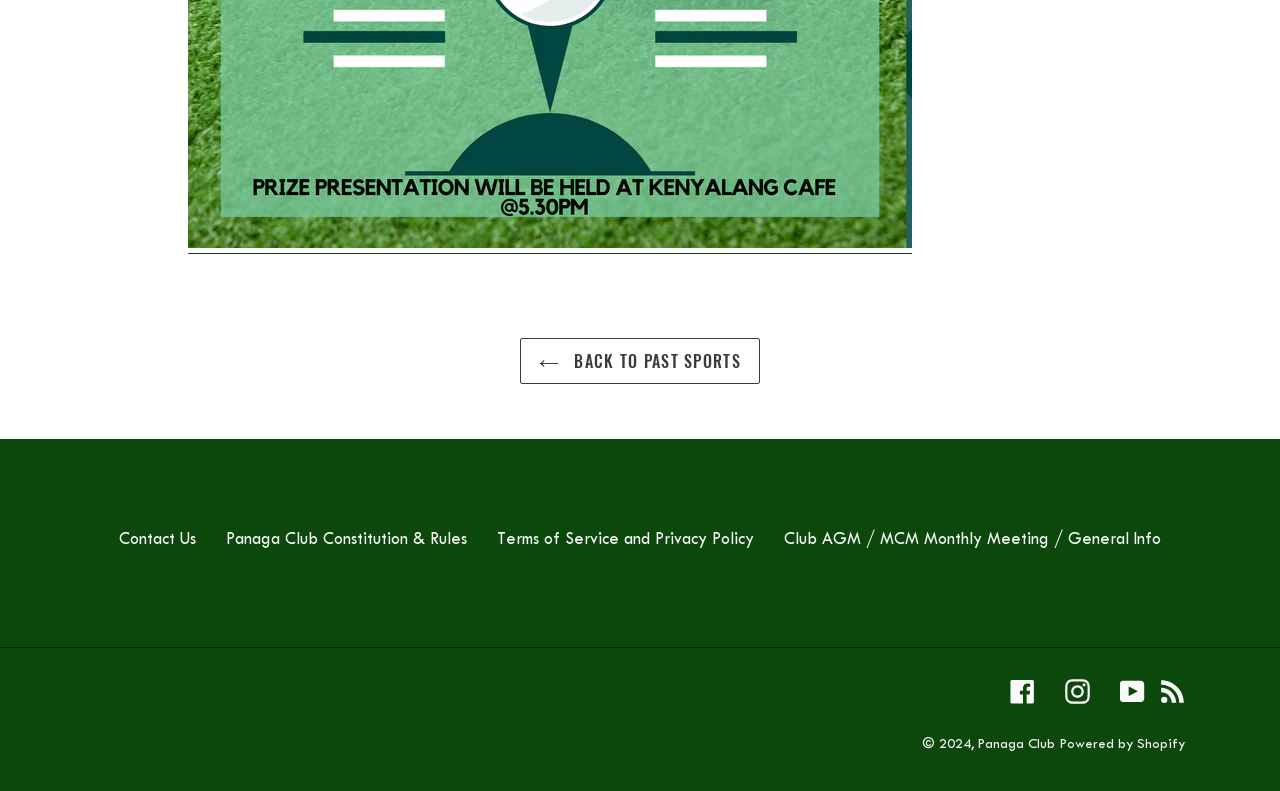Please identify the bounding box coordinates of the element that needs to be clicked to execute the following command: "Go back to past sports". Provide the bounding box using four float numbers between 0 and 1, formatted as [left, top, right, bottom].

[0.406, 0.428, 0.594, 0.486]